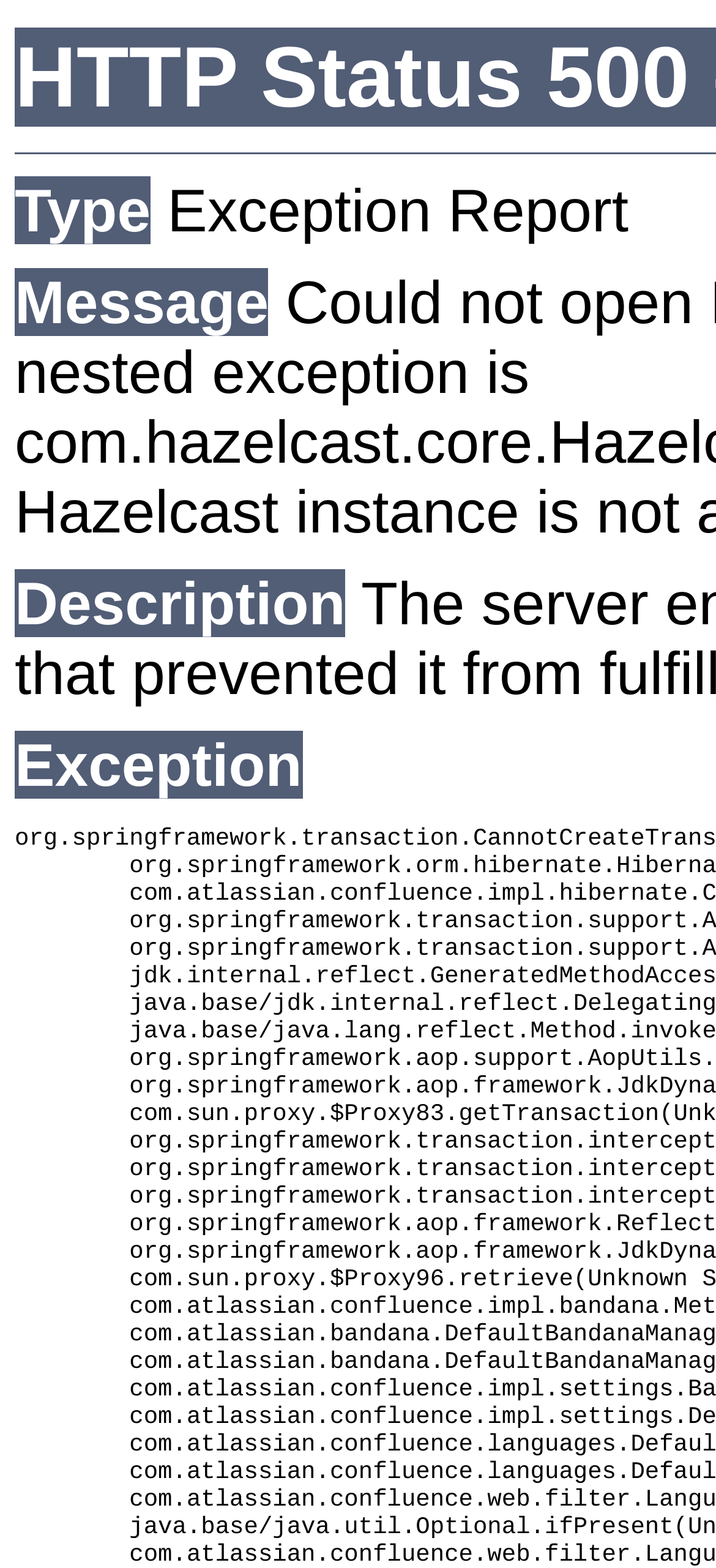Identify and generate the primary title of the webpage.

HTTP Status 500 – Internal Server Error